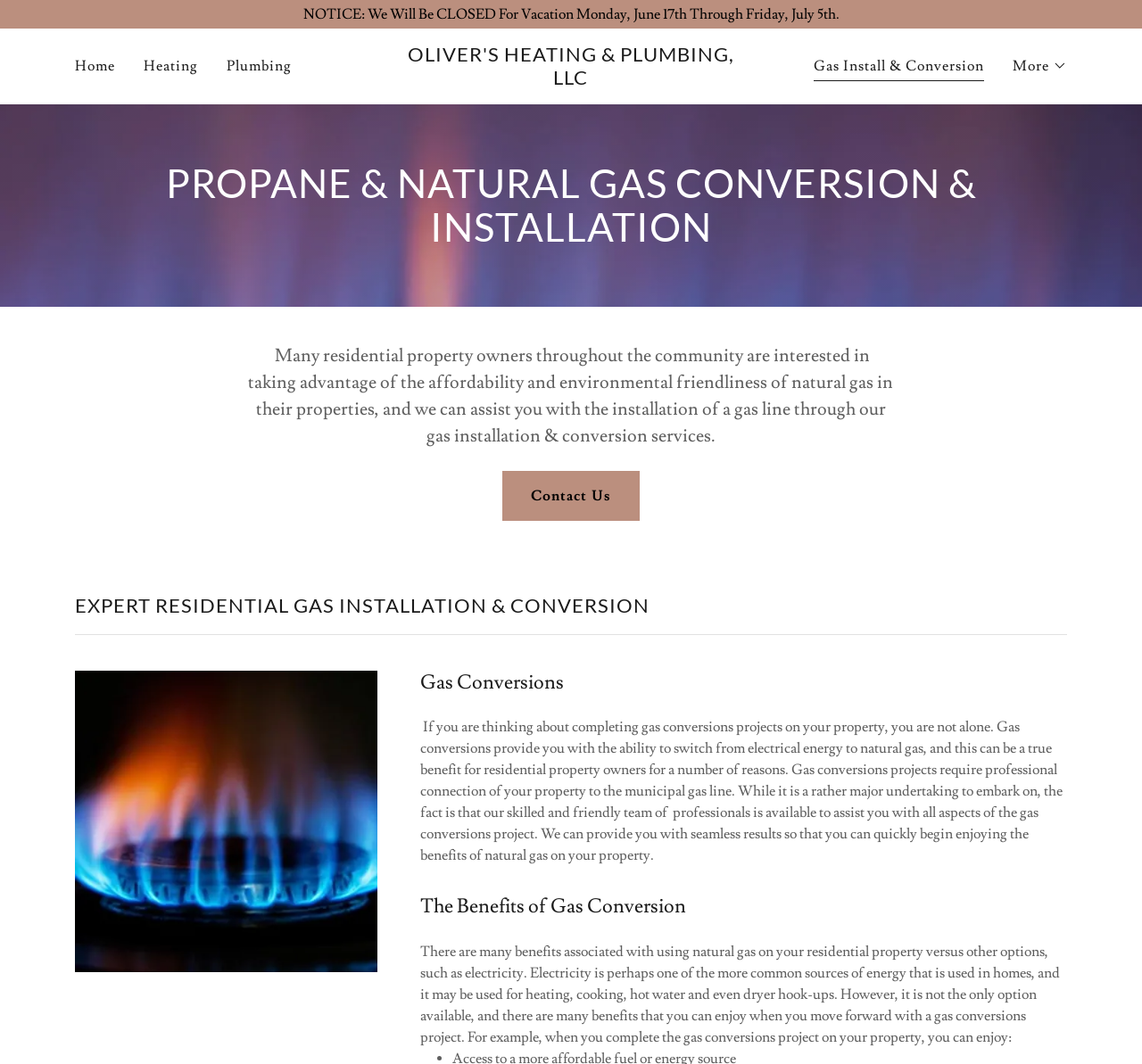Given the element description "Contact Us" in the screenshot, predict the bounding box coordinates of that UI element.

[0.44, 0.442, 0.56, 0.489]